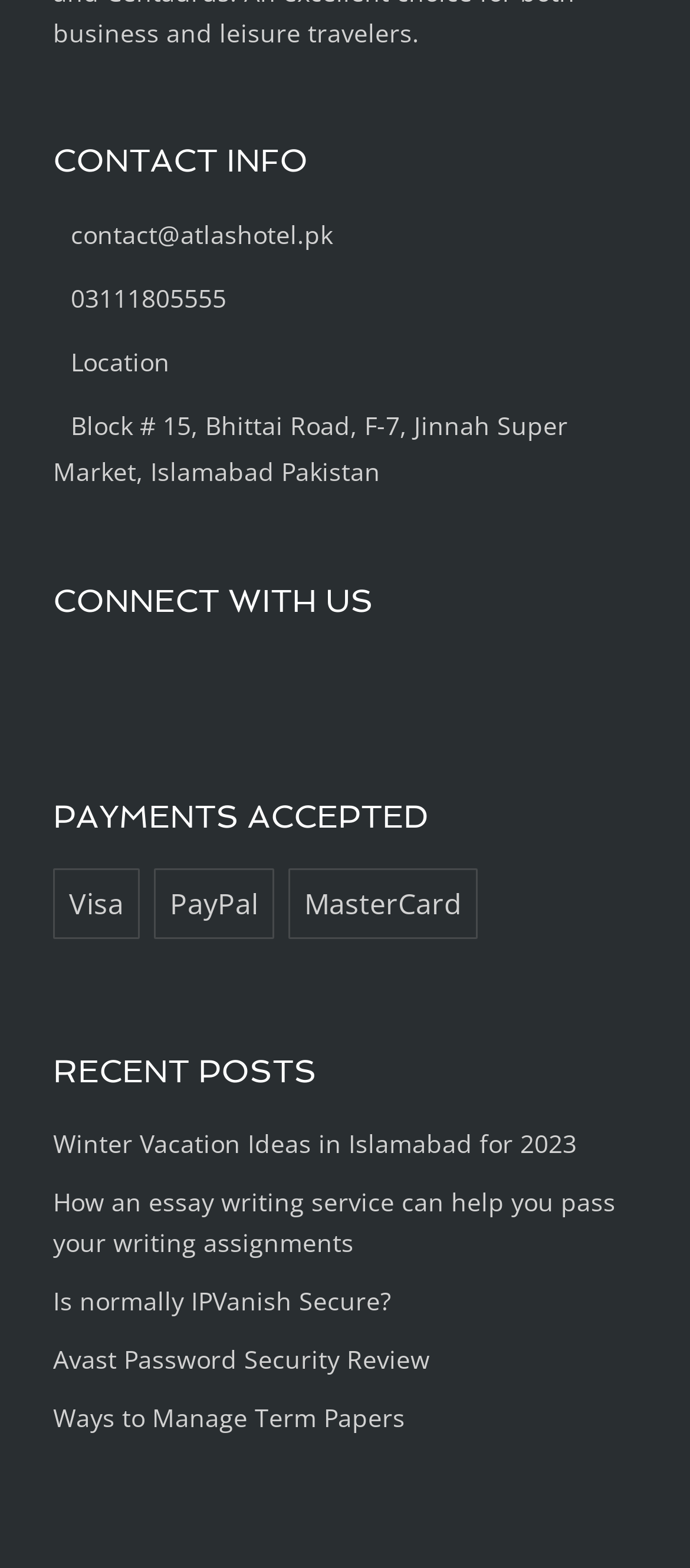For the following element description, predict the bounding box coordinates in the format (top-left x, top-left y, bottom-right x, bottom-right y). All values should be floating point numbers between 0 and 1. Description: Ways to Manage Term Papers

[0.077, 0.894, 0.587, 0.915]